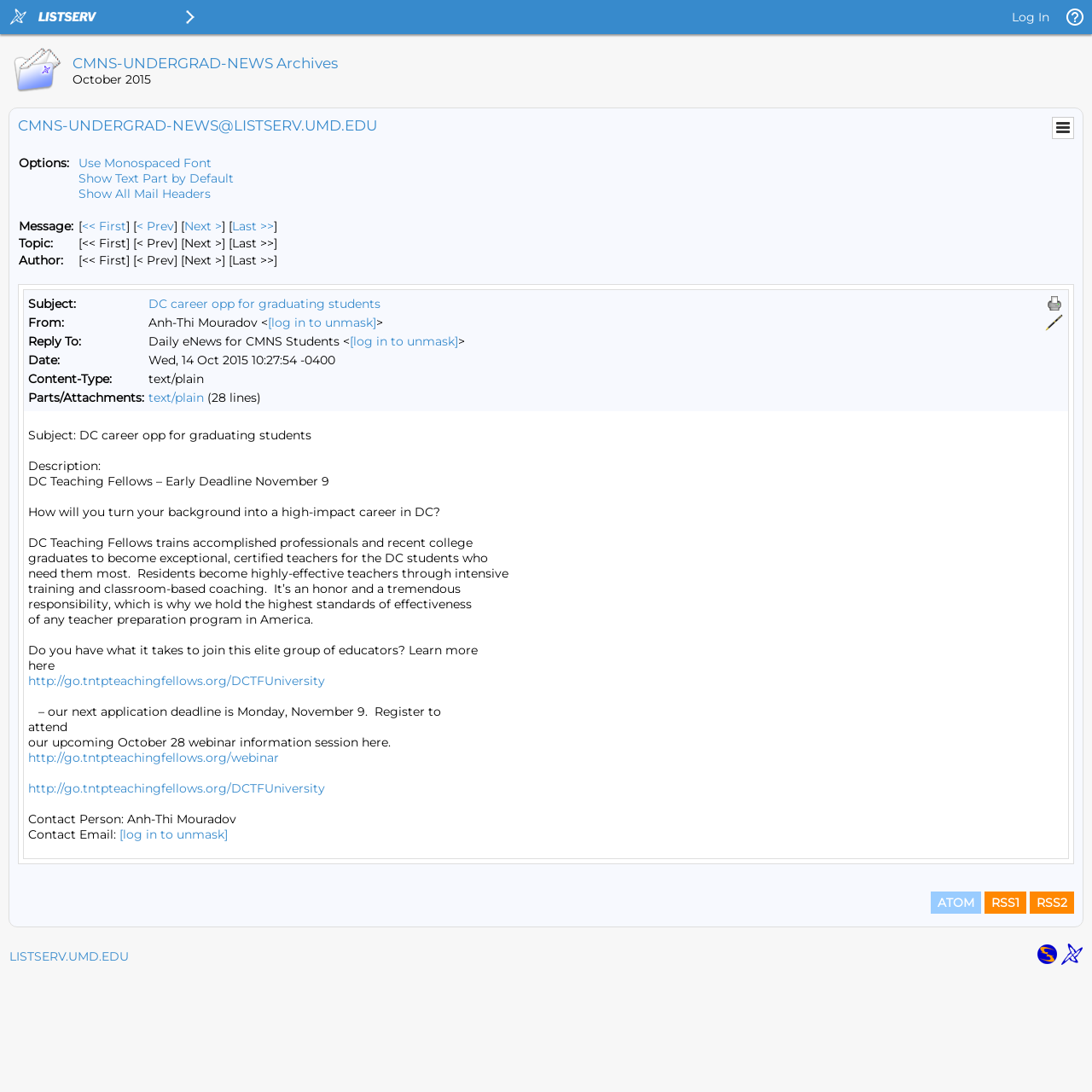From the given element description: "< Prev", find the bounding box for the UI element. Provide the coordinates as four float numbers between 0 and 1, in the order [left, top, right, bottom].

[0.125, 0.2, 0.159, 0.214]